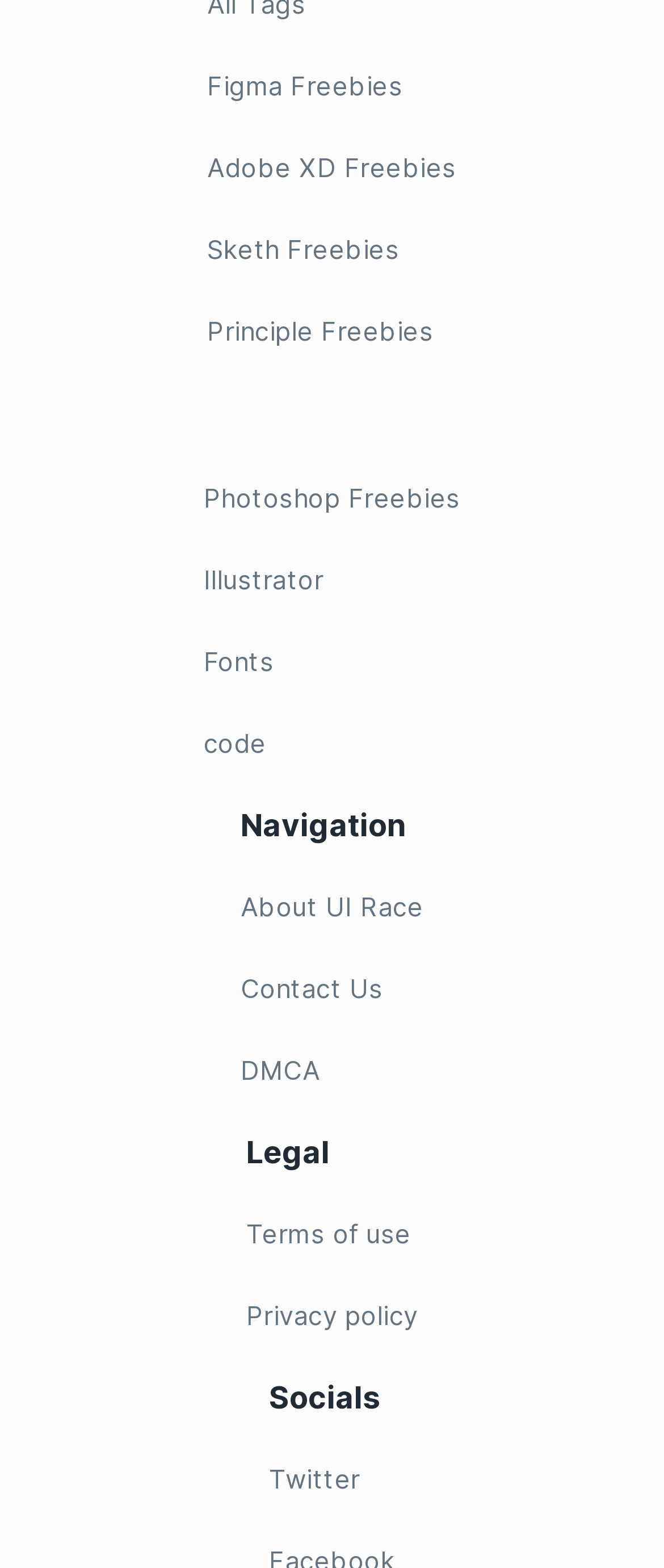Identify the bounding box coordinates of the part that should be clicked to carry out this instruction: "Visit Twitter".

[0.405, 0.928, 0.595, 0.959]